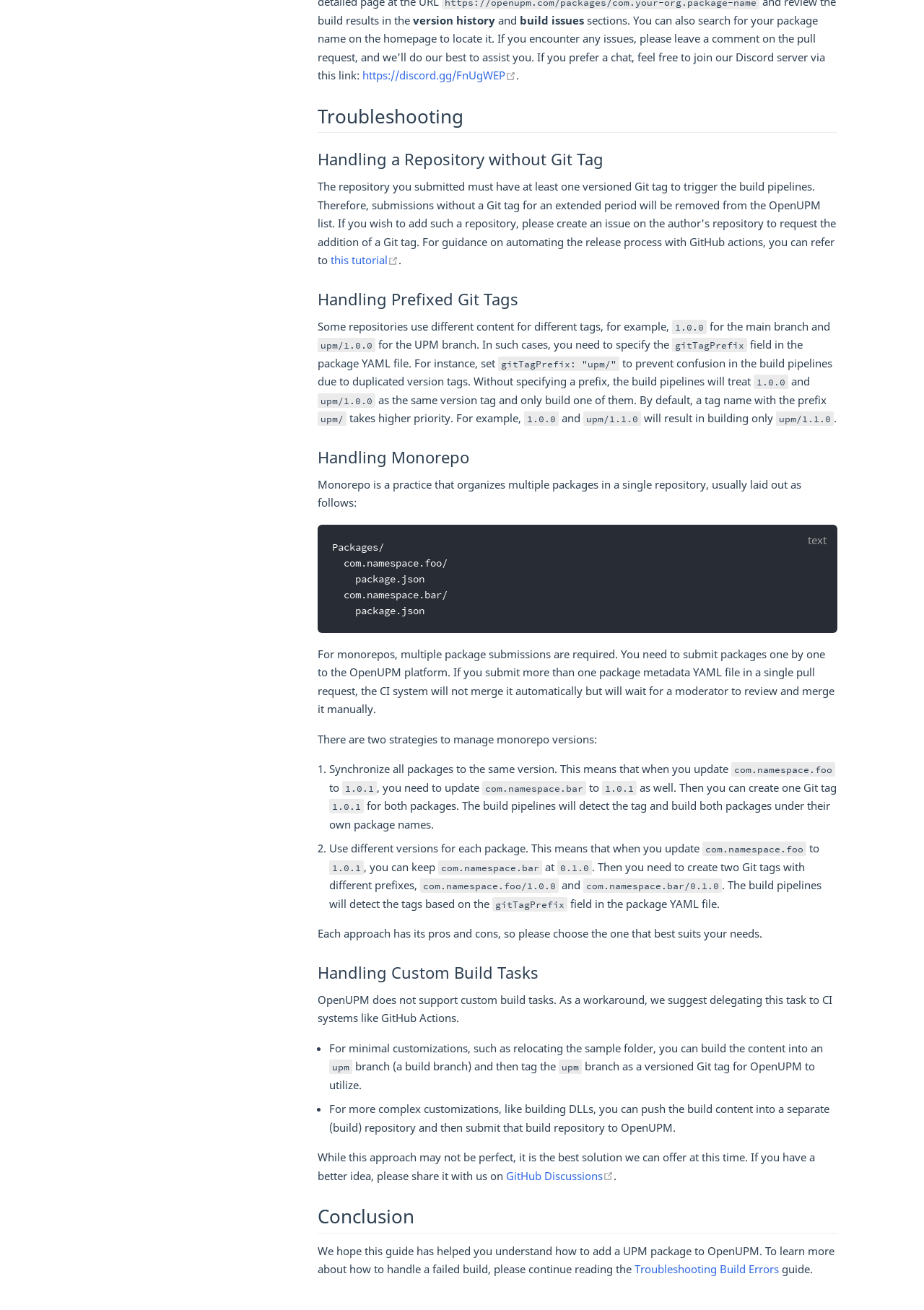Pinpoint the bounding box coordinates of the clickable element needed to complete the instruction: "click the link to open GitHub Discussions". The coordinates should be provided as four float numbers between 0 and 1: [left, top, right, bottom].

[0.548, 0.892, 0.664, 0.903]